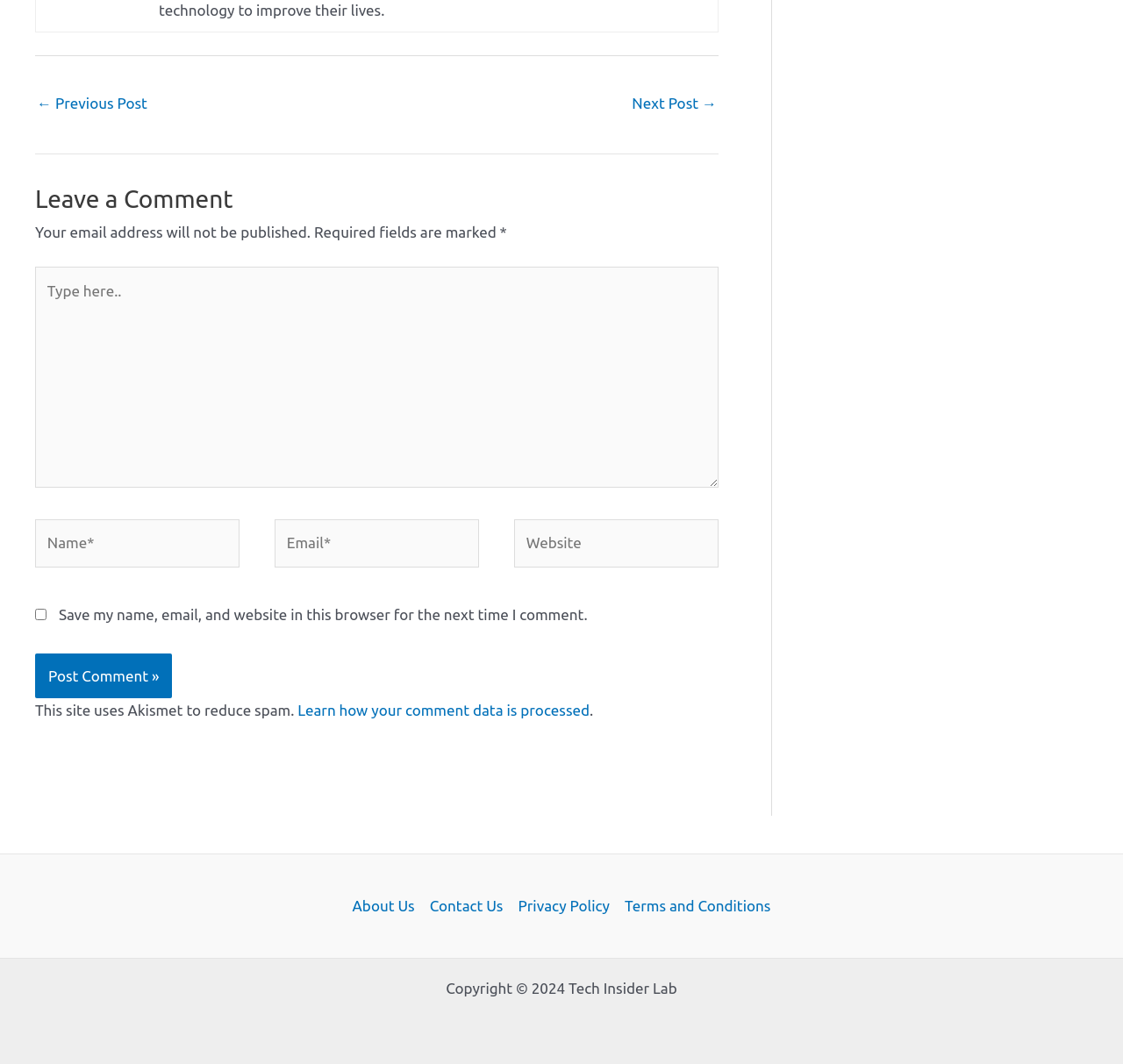Kindly determine the bounding box coordinates for the clickable area to achieve the given instruction: "Enter your name".

[0.031, 0.488, 0.213, 0.533]